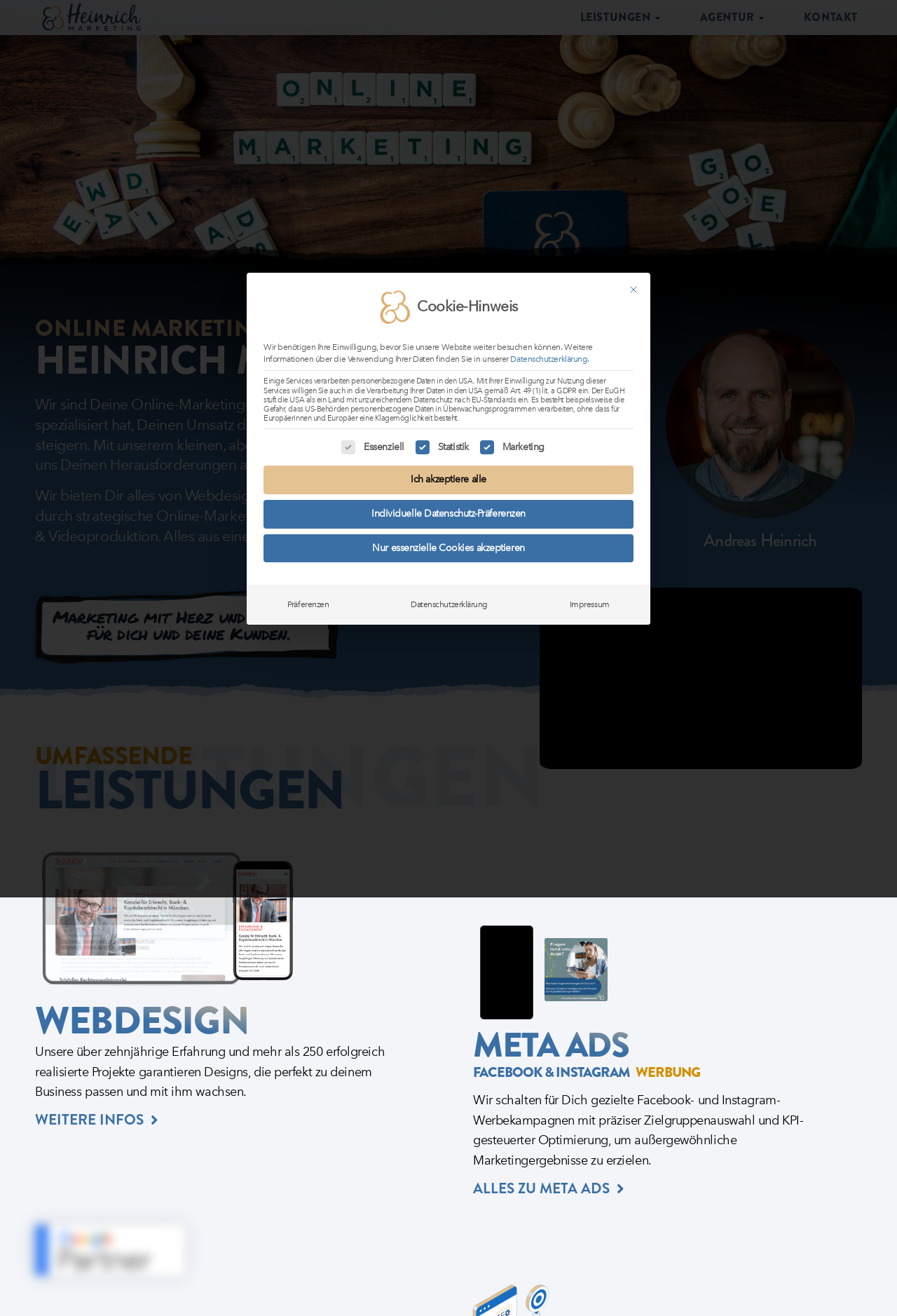What is the name of the marketing agency?
Using the image, answer in one word or phrase.

Heinrich Marketing